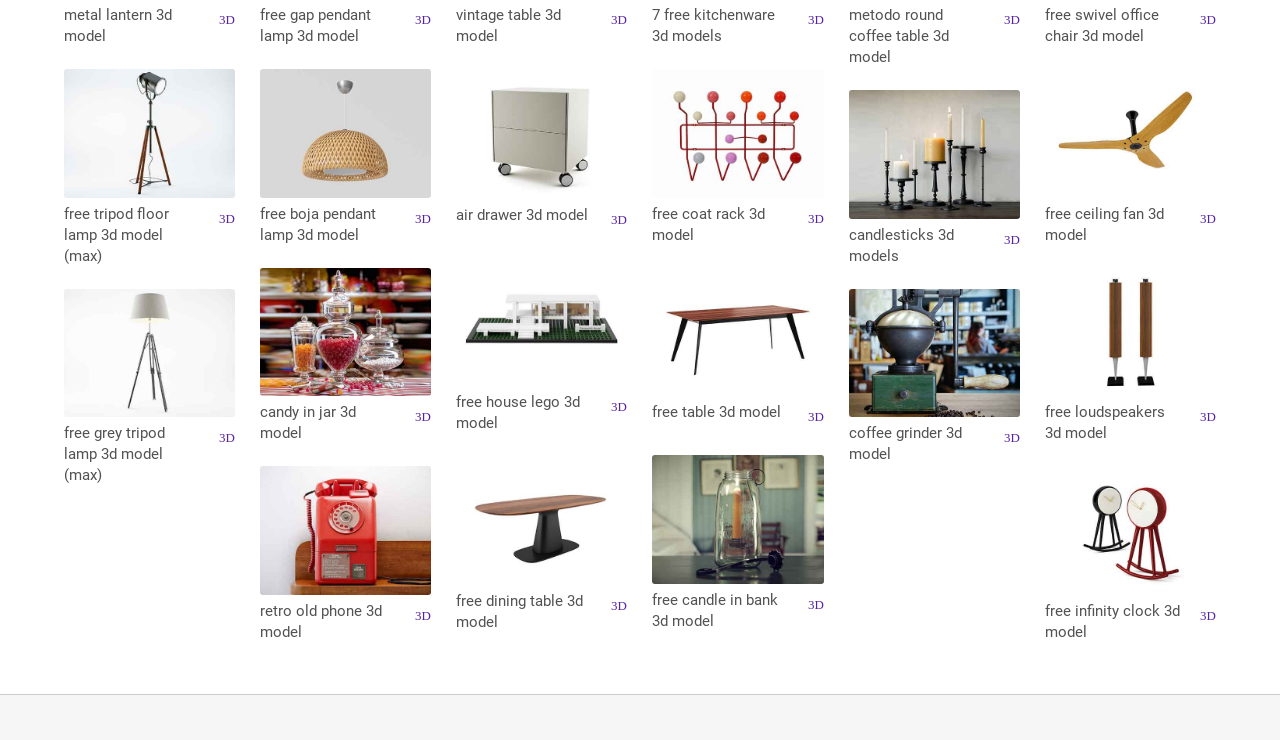Answer the question below with a single word or a brief phrase: 
How many free 3D models are available on this webpage?

15